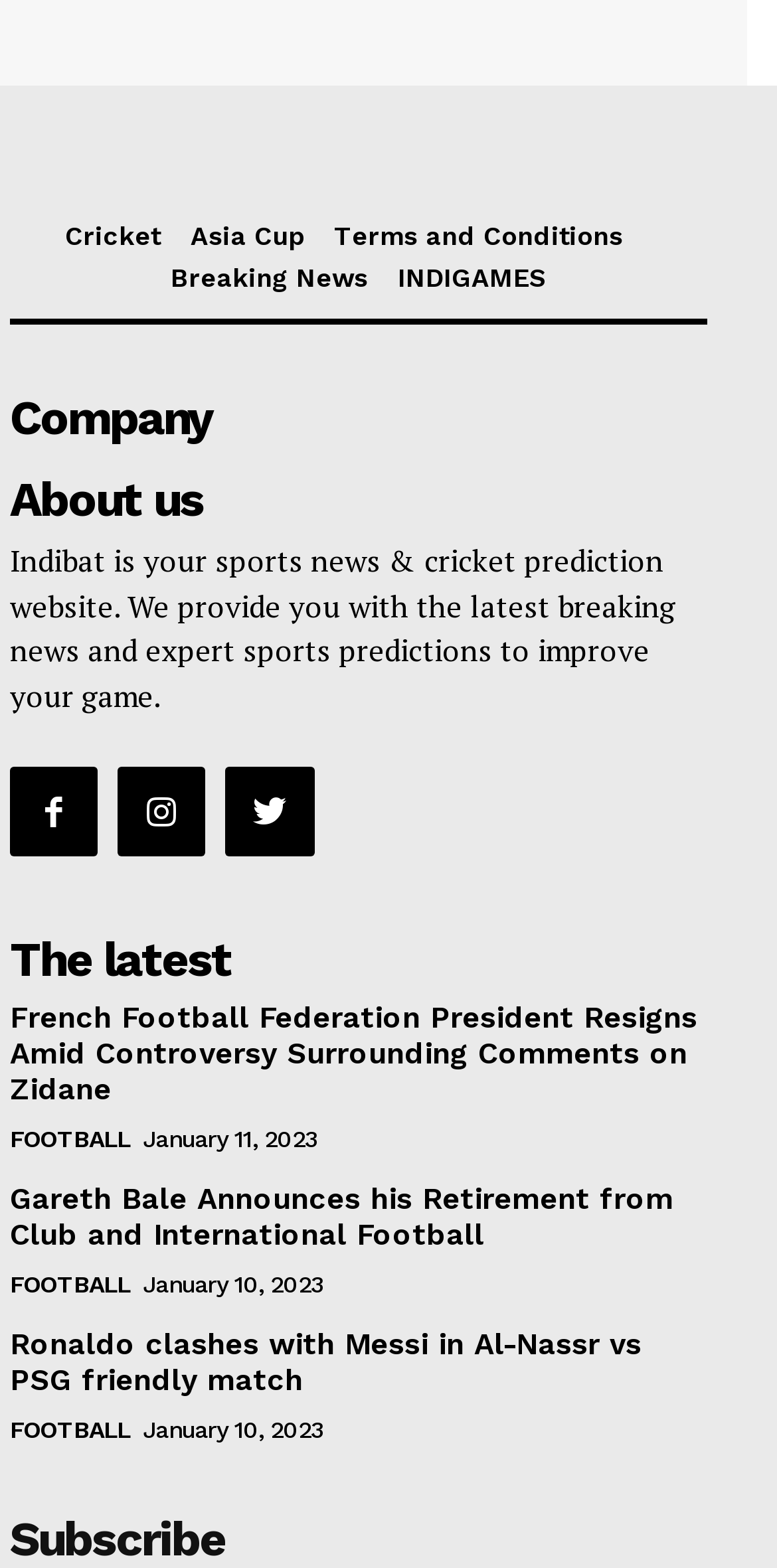Extract the bounding box for the UI element that matches this description: "Main index".

None